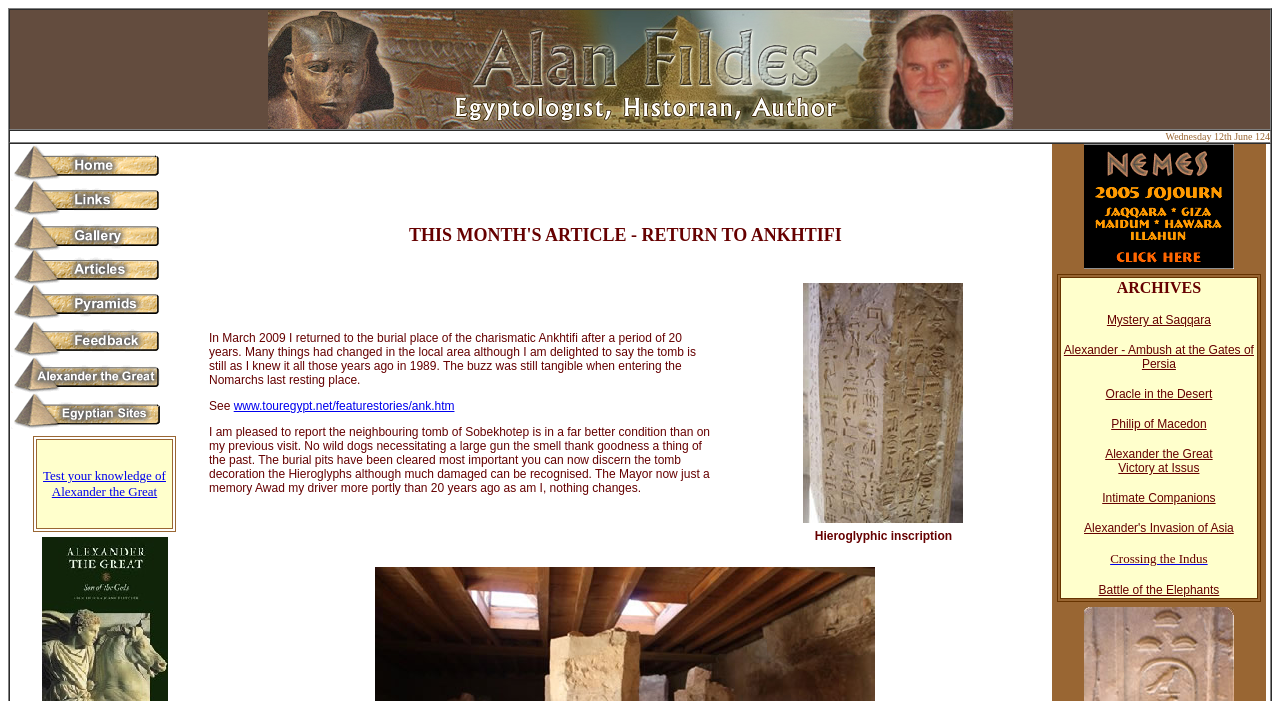Summarize the webpage with intricate details.

The webpage is about Alan Fildes and his return to Ankhtifi, a burial place. At the top, there is a row with a grid cell containing a layout table, which has a single row with a single cell containing an image. Below this, there is another row with a grid cell containing a layout table with multiple rows and cells. 

The first row of this table has a cell with the text "Wednesday 12th June 124" and another cell with a layout table containing multiple rows and cells. Each row in this table has three cells, with the first cell containing a link, the second cell being empty, and the third cell being empty. There are 14 such rows.

Below this, there is a row with a cell containing the text "THIS MONTH'S ARTICLE - RETURN TO ANKHTIFI" and another cell with a link. 

The main content of the webpage is in the next row, which has a cell with a long paragraph of text describing Alan Fildes' return to Ankhtifi after 20 years. The text mentions the tomb's condition, the neighbouring tomb of Sobekhotep, and the author's experience. There is also a link to a website within the text. 

To the right of this text, there is another cell with the text "Ankhtifi Hieroglyphic inscription" and a layout table with a single row and cell containing no text.